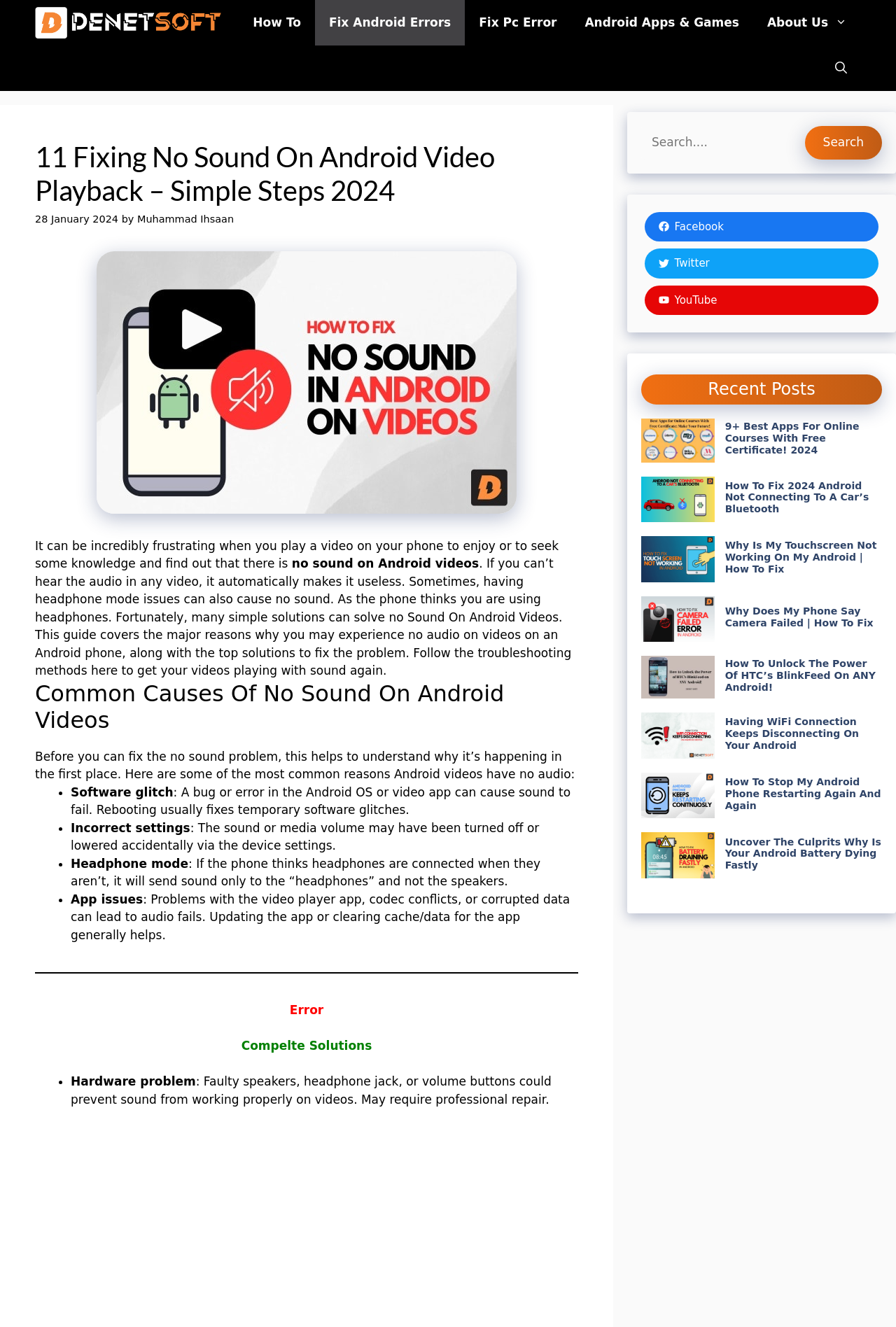Can you look at the image and give a comprehensive answer to the question:
What is the purpose of the article?

The article aims to help Android phone users who are experiencing no sound when playing videos by providing them with simple solutions to fix the problem. It explains the common causes of the issue and offers troubleshooting methods to resolve it.